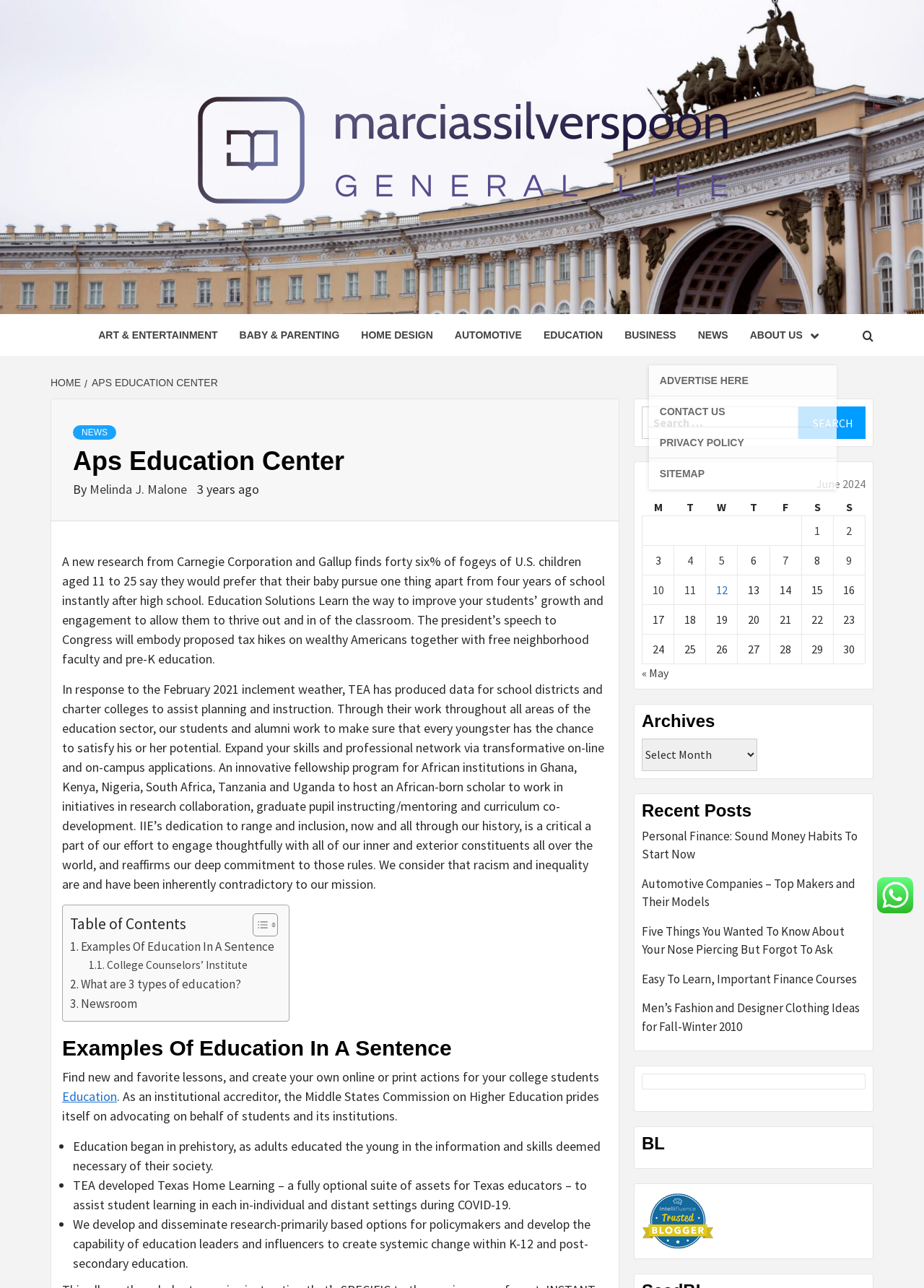What is the category of the link 'ART & ENTERTAINMENT'?
Please provide a comprehensive answer based on the details in the screenshot.

I found the answer by looking at the link 'ART & ENTERTAINMENT' which is located among other links such as 'BABY & PARENTING', 'HOME DESIGN', etc. which suggests that it is a category of links.